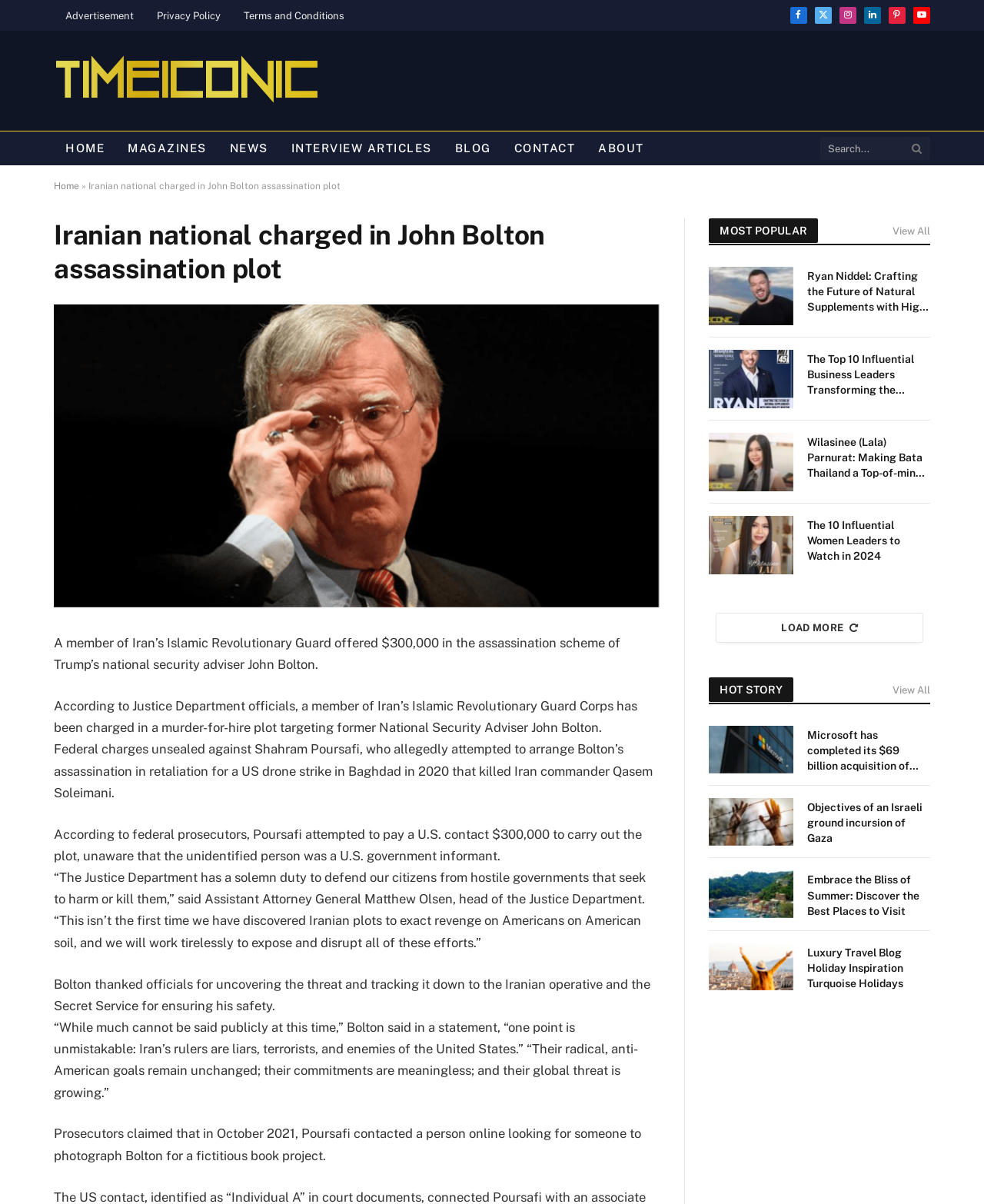What is the name of the person who thanked officials for uncovering the threat?
Based on the image, give a concise answer in the form of a single word or short phrase.

Bolton